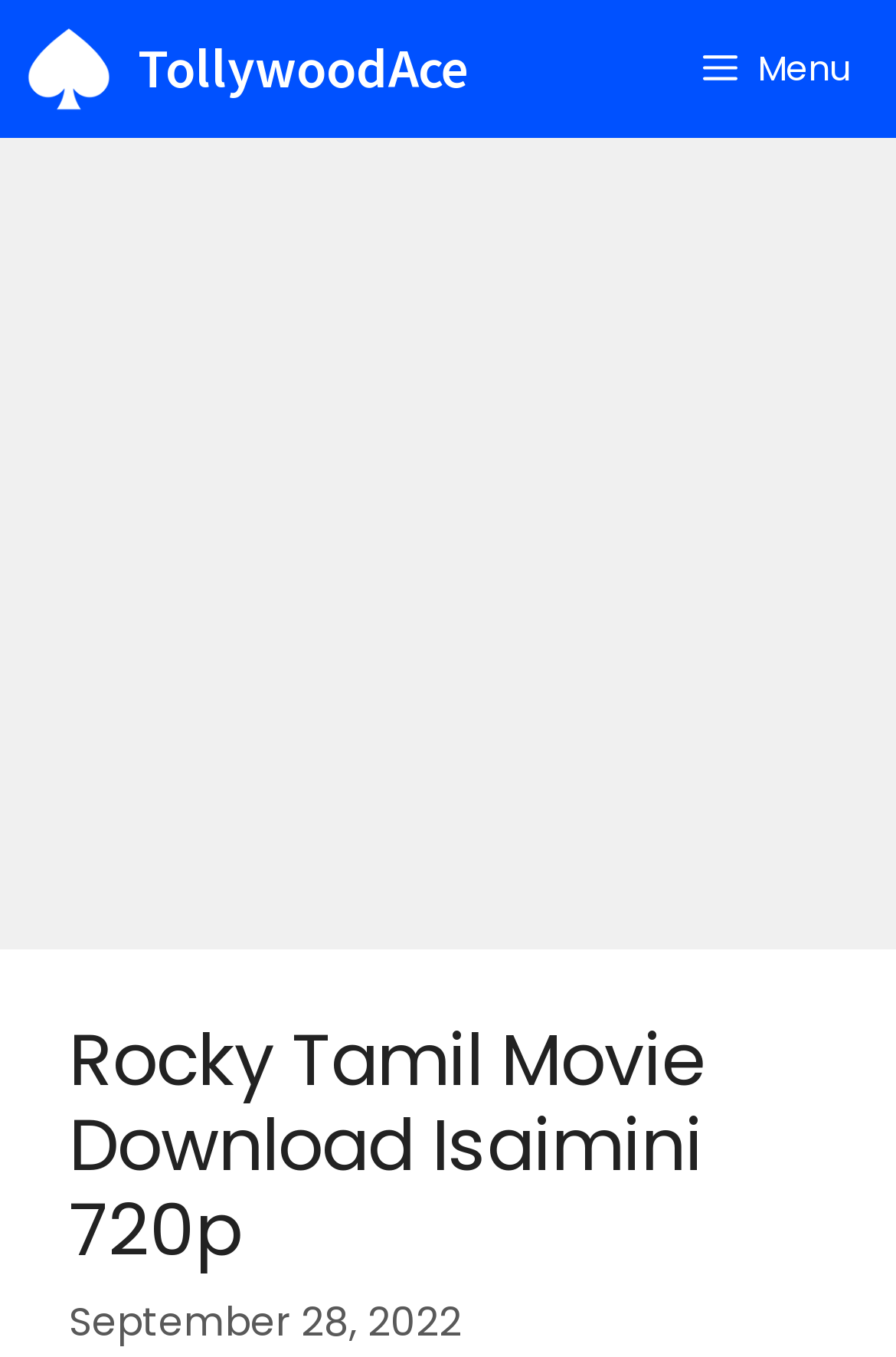Extract the bounding box for the UI element that matches this description: "title="TollywoodAce"".

[0.026, 0.0, 0.128, 0.102]